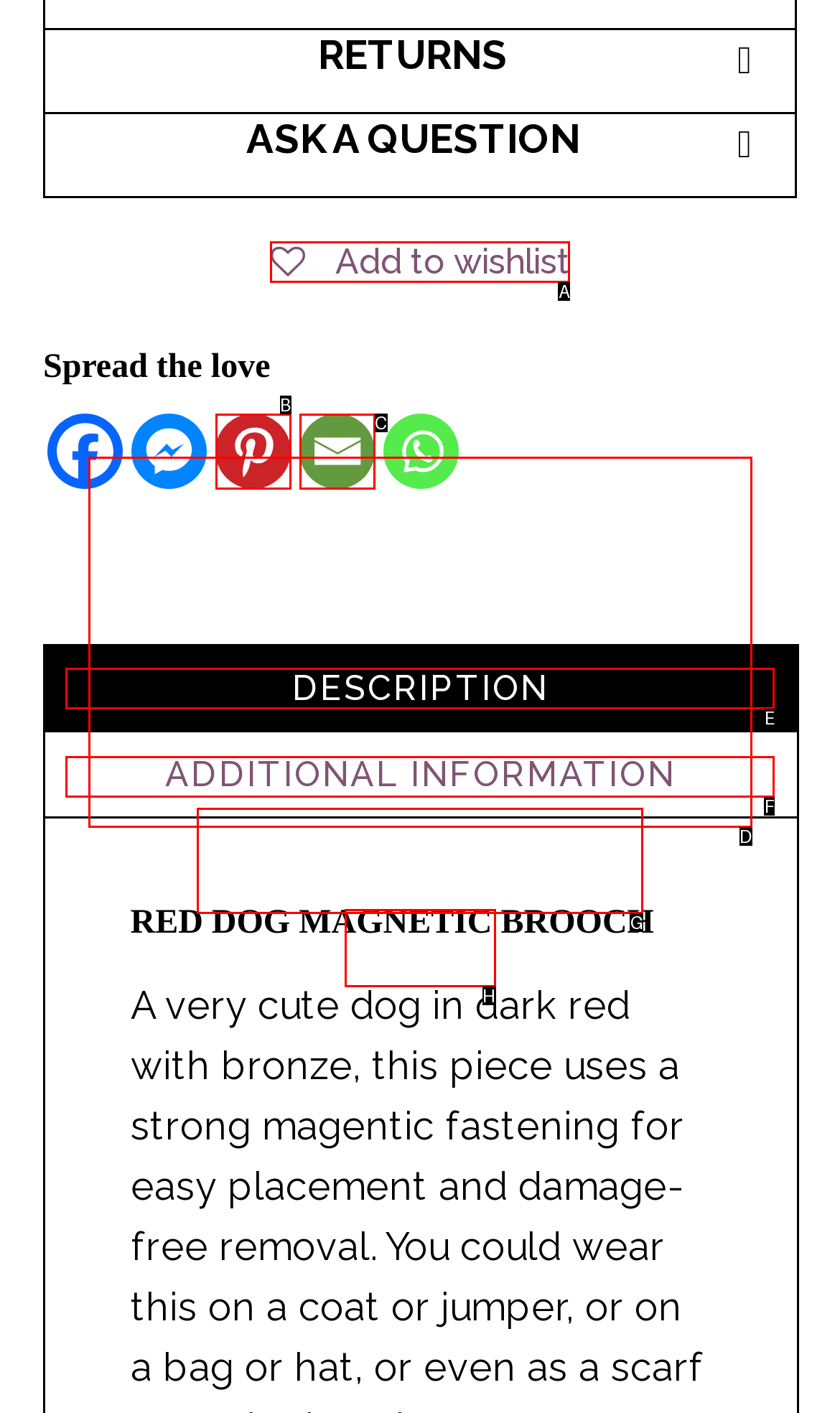Which UI element matches this description: Add to wishlist?
Reply with the letter of the correct option directly.

A